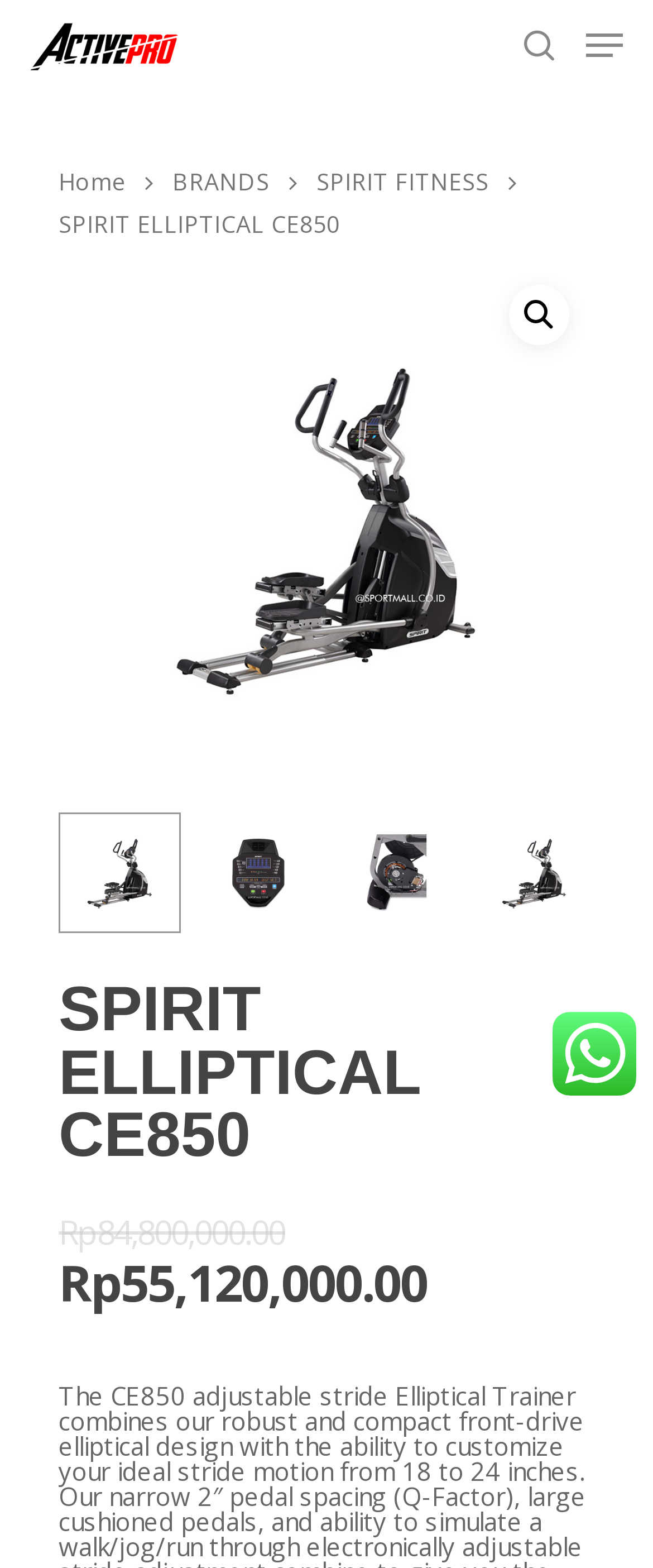Please respond in a single word or phrase: 
What is the name of the elliptical trainer?

SPIRIT ELLIPTICAL CE850